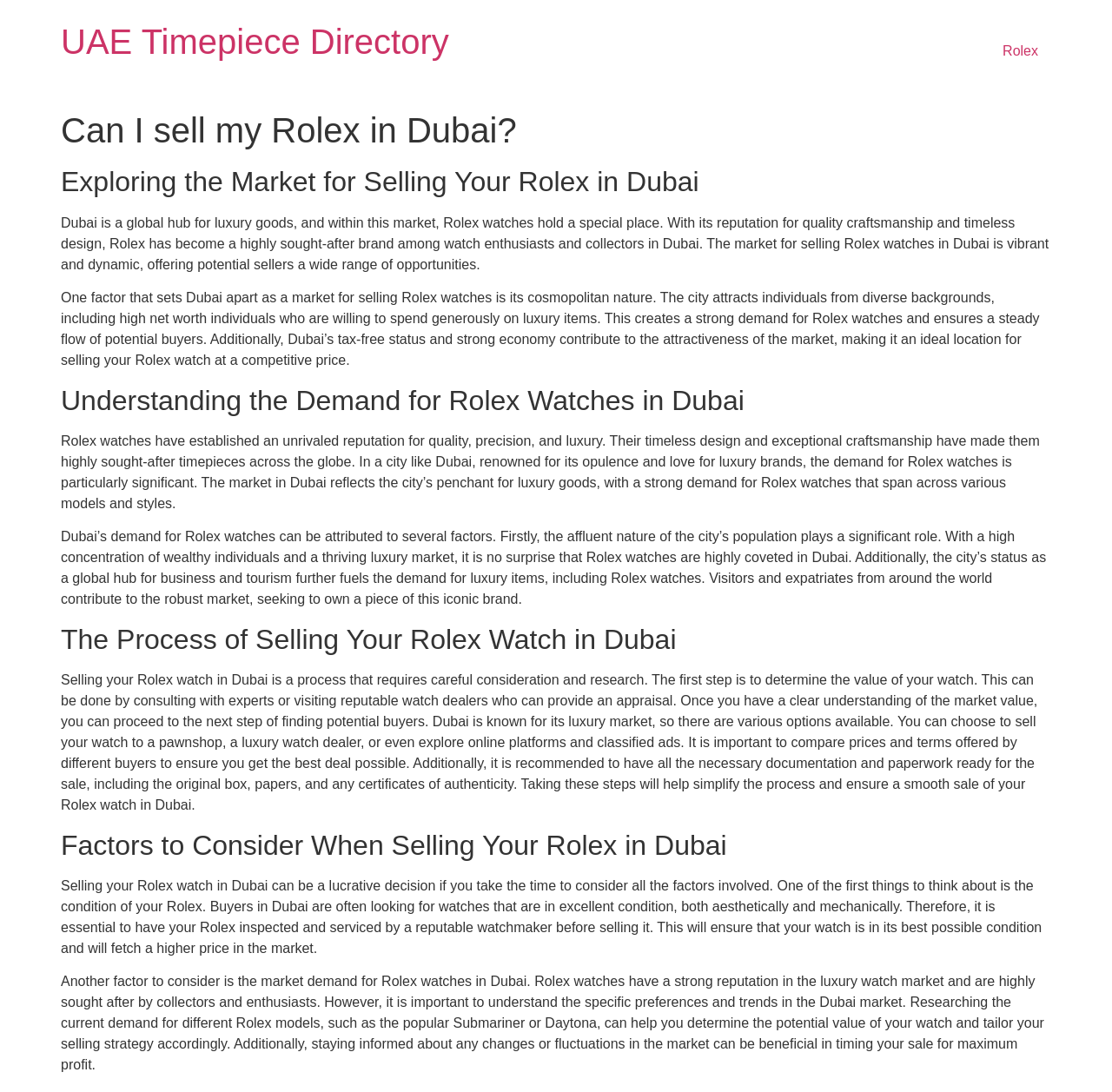Predict the bounding box for the UI component with the following description: "Rolex".

[0.89, 0.031, 0.945, 0.063]